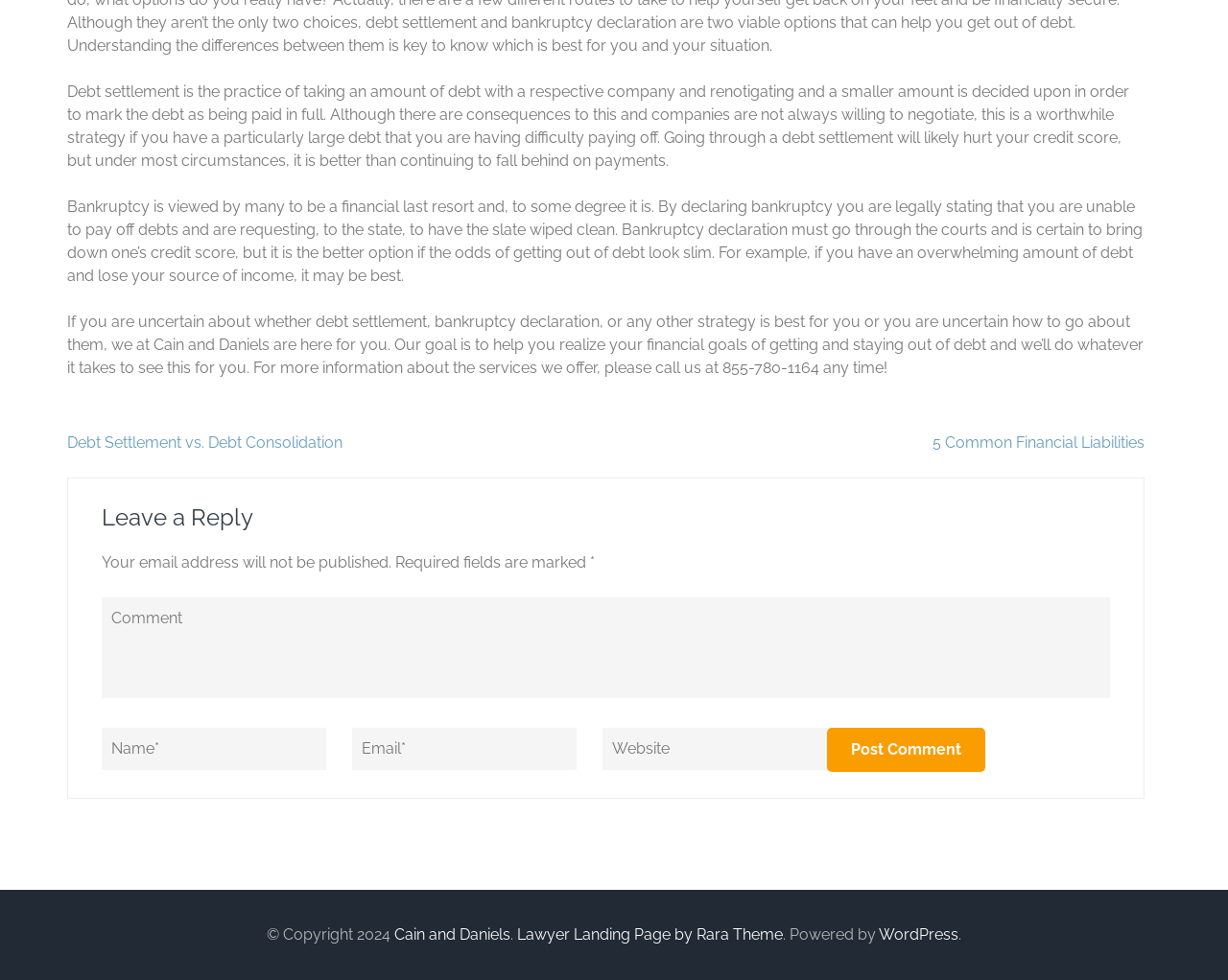Find the bounding box coordinates for the HTML element described as: "Cain and Daniels". The coordinates should consist of four float values between 0 and 1, i.e., [left, top, right, bottom].

[0.321, 0.944, 0.416, 0.963]